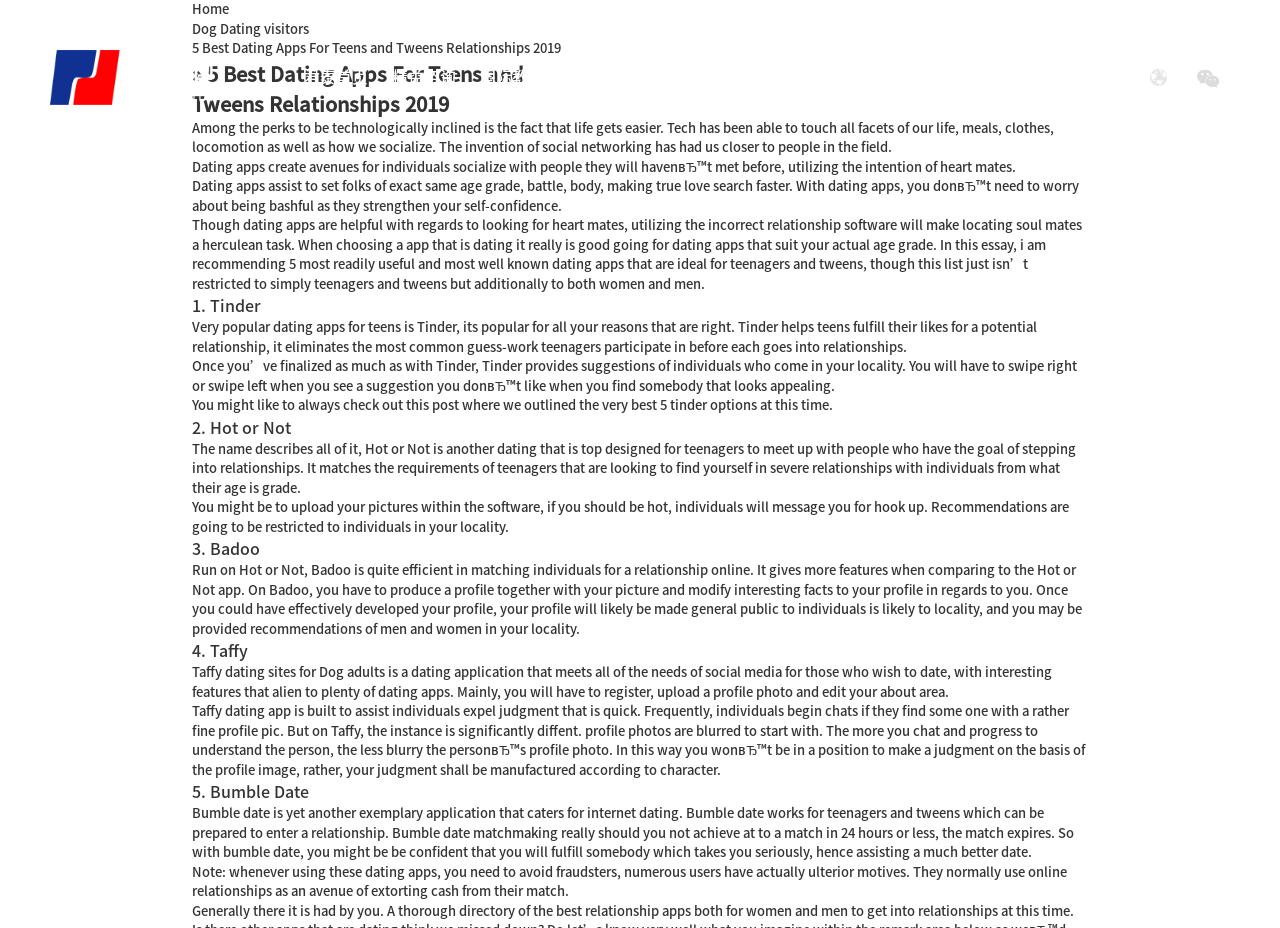What is the main heading displayed on the webpage? Please provide the text.

» 5 Best Dating Apps For Teens and Tweens Relationships 2019